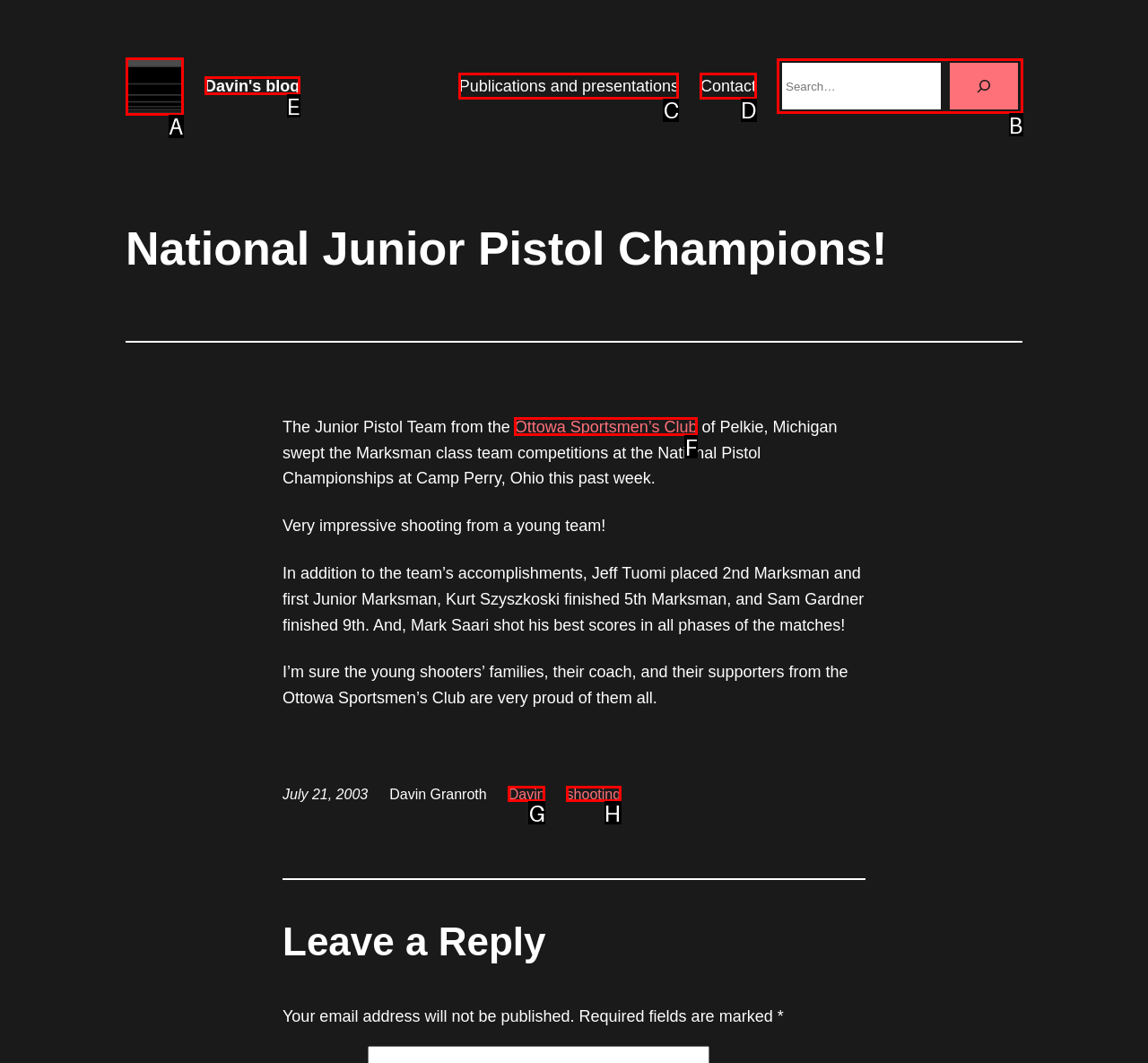Indicate the letter of the UI element that should be clicked to accomplish the task: Search for something. Answer with the letter only.

B